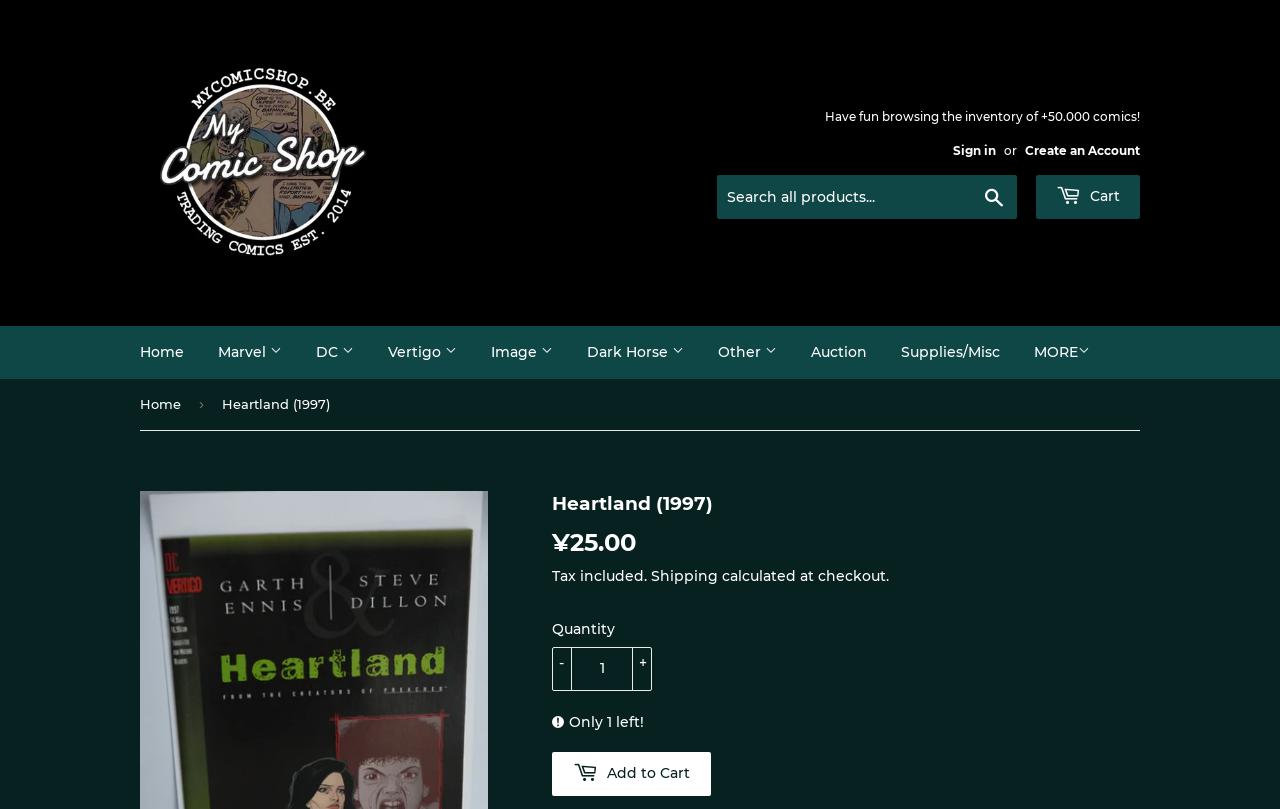Detail the webpage's structure and highlights in your description.

This webpage appears to be an online comic book store. At the top, there is a navigation menu with links to various sections, including "Home", "Marvel", "DC", "Vertigo", "Image", "Dark Horse", and "Other". Below the navigation menu, there is a search bar and a link to sign in or create an account.

On the left side of the page, there is a list of links to different comic book publishers and categories, including "Marvel", "DC", "Vertigo", "Image", "Dark Horse", and "Other". Each of these links expands to reveal a sublist of specific titles or series.

In the main content area, there is a heading that reads "Heartland (1997)" and a price listed as "¥25.00" with a note that tax is included. Below this, there is a section with information about shipping, including a link to a shipping page and a note that the cost will be calculated at checkout.

Further down the page, there is a section to input the quantity of the comic book desired, with a default value of "1" and a "+" button to increment the quantity.